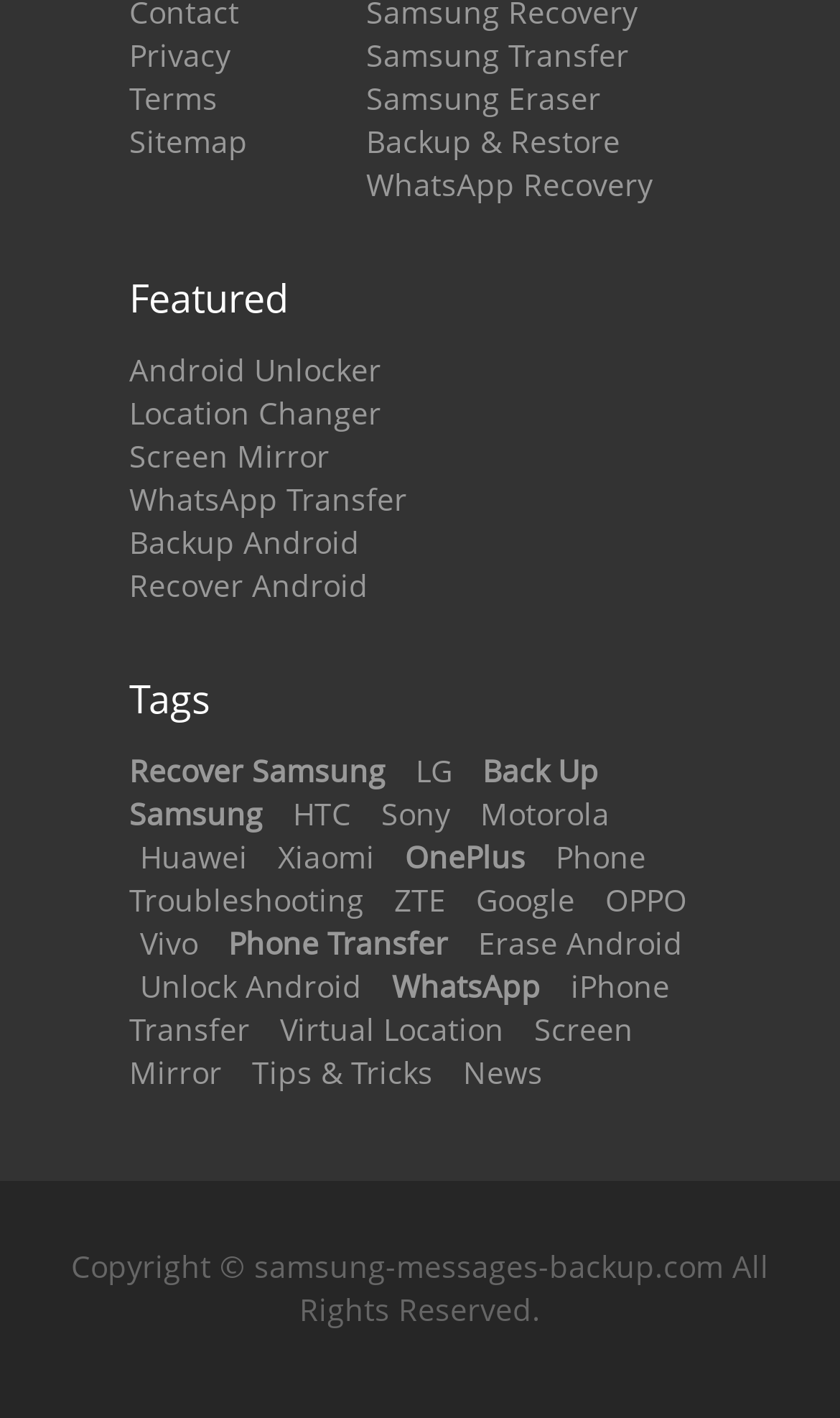Please respond in a single word or phrase: 
What is the category of the link 'WhatsApp Recovery'?

Featured